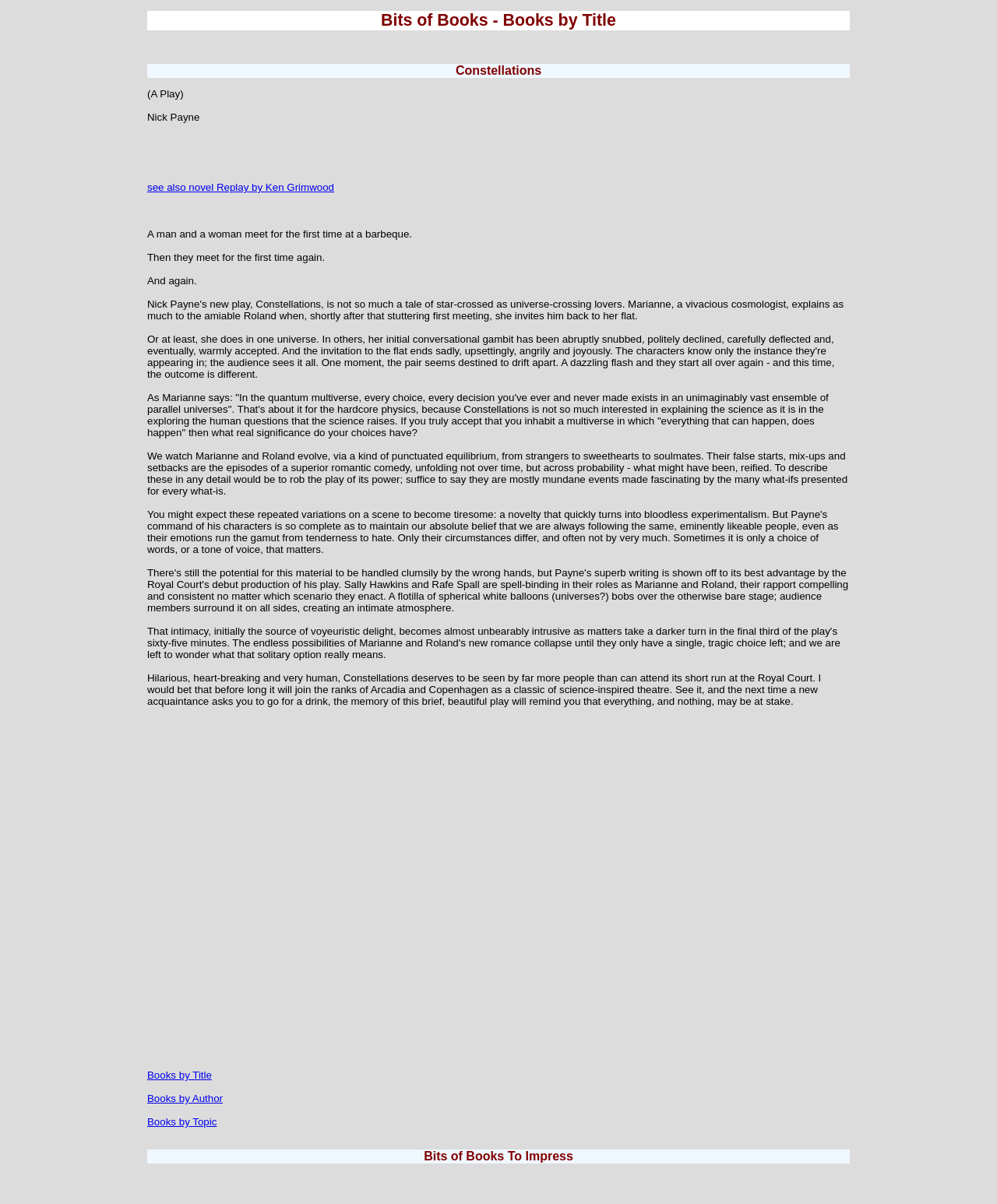What is the genre of the play?
Look at the screenshot and provide an in-depth answer.

The genre of the play is mentioned in the text 'Their false starts, mix-ups and setbacks are the episodes of a superior romantic comedy...' which is describing the play.